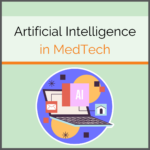What is the focus of the title?
Give a detailed and exhaustive answer to the question.

The title 'Artificial Intelligence in MedTech' is prominently displayed above the illustration, emphasizing the focus on artificial intelligence as a pivotal component in advancing medical technologies and improving healthcare outcomes. The title highlights the transformative role of AI in the MedTech industry.